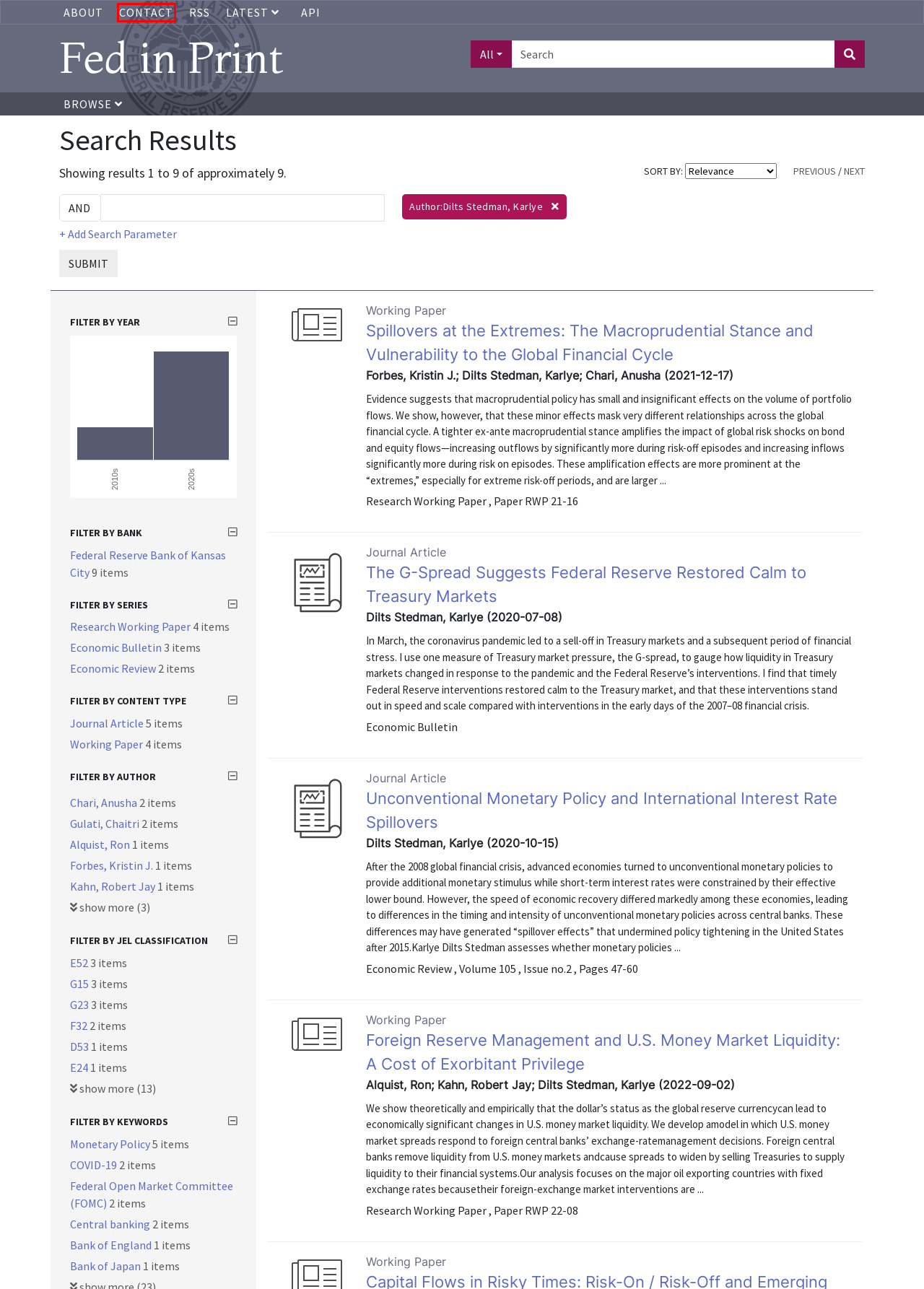Look at the screenshot of a webpage with a red bounding box and select the webpage description that best corresponds to the new page after clicking the element in the red box. Here are the options:
A. Dilts Stedman, Karlye/rss | Author |
                Fed in Print
B. Dilts Stedman, Karlye/item/fedkrw/93599/original | Author |
                Fed in Print
C. Dilts Stedman, Karlye/item/fedker/88948 | Author |
                Fed in Print
D. Dilts Stedman, Karlye/api-documentation | Author |
                Fed in Print
E. Dilts Stedman, Karlye/item/fedkrw/94751/original | Author |
                Fed in Print
F. Dilts Stedman, Karlye/about | Author |
                Fed in Print
G. Dilts Stedman, Karlye/item/fedkeb/88367 | Author |
                Fed in Print
H. Dilts Stedman, Karlye/contact | Author |
                Fed in Print

H